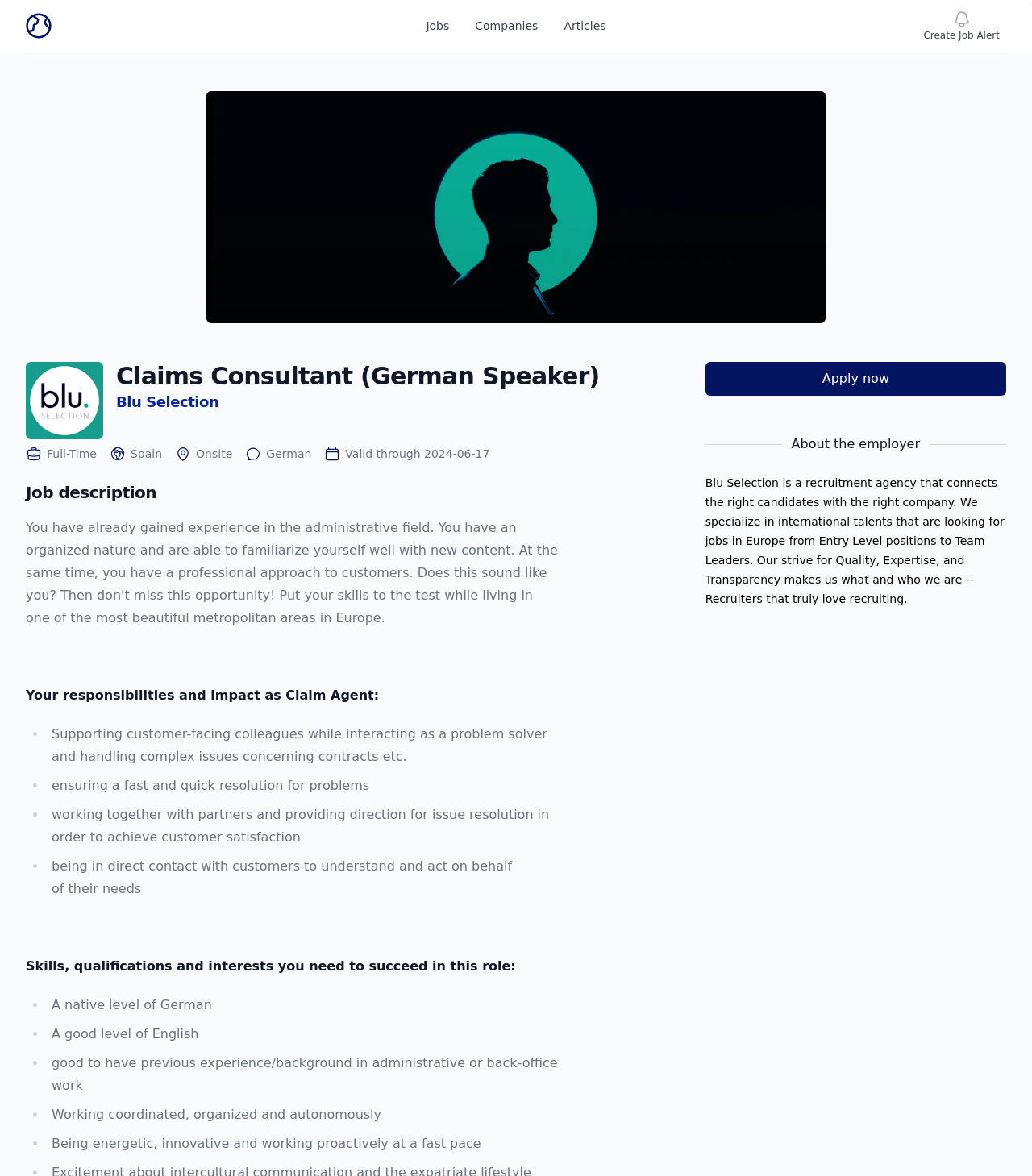Bounding box coordinates are specified in the format (top-left x, top-left y, bottom-right x, bottom-right y). All values are floating point numbers bounded between 0 and 1. Please provide the bounding box coordinate of the region this sentence describes: Create job alertCreate Job Alert

[0.889, 0.003, 0.975, 0.041]